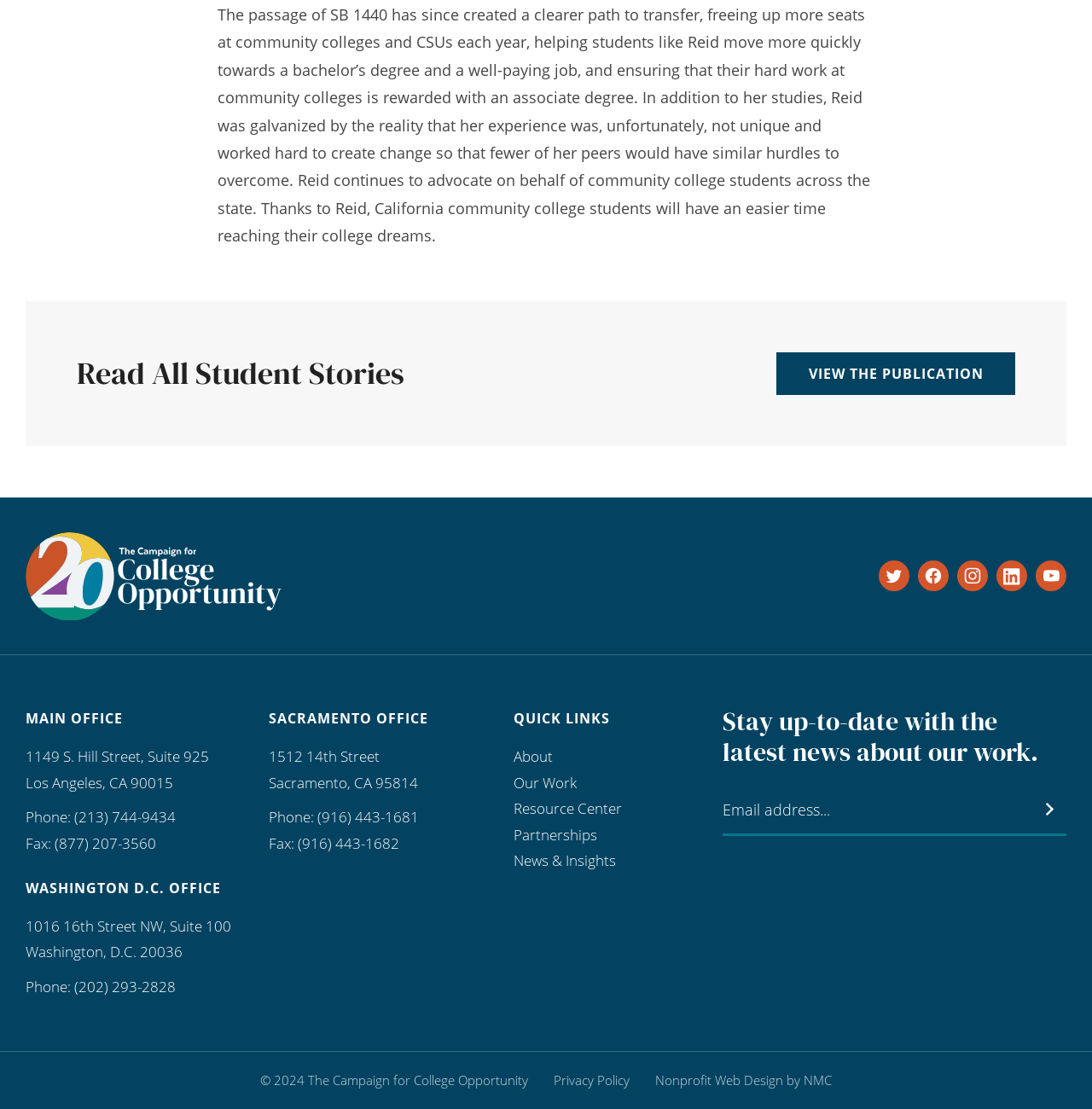Please examine the image and answer the question with a detailed explanation:
What is the purpose of the 'VIEW THE PUBLICATION' link?

The 'VIEW THE PUBLICATION' link is likely a call-to-action that allows users to access a publication related to the Campaign for College Opportunity, possibly a report or a newsletter.